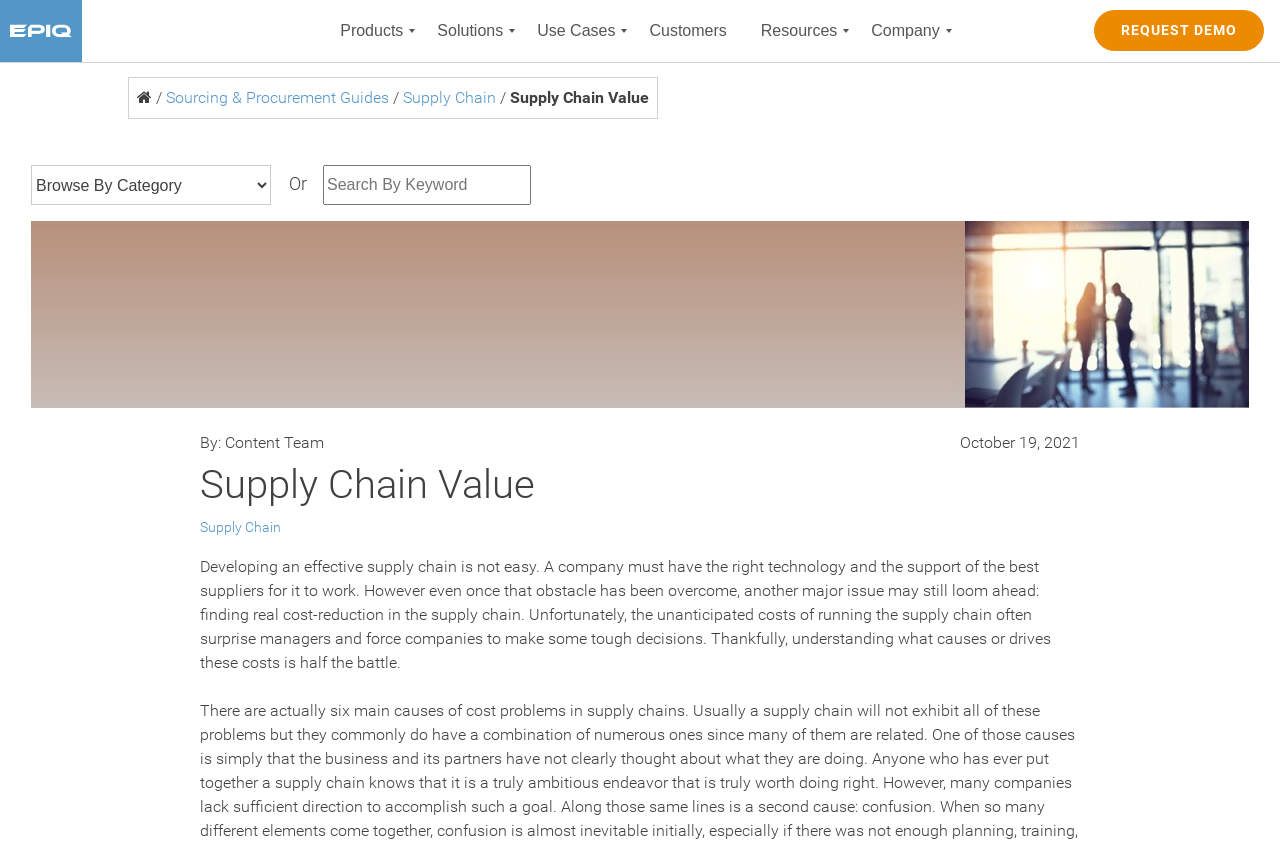What is the issue that may still loom ahead after overcoming the obstacle of having the right technology and suppliers?
Using the image as a reference, give a one-word or short phrase answer.

Finding real cost-reduction